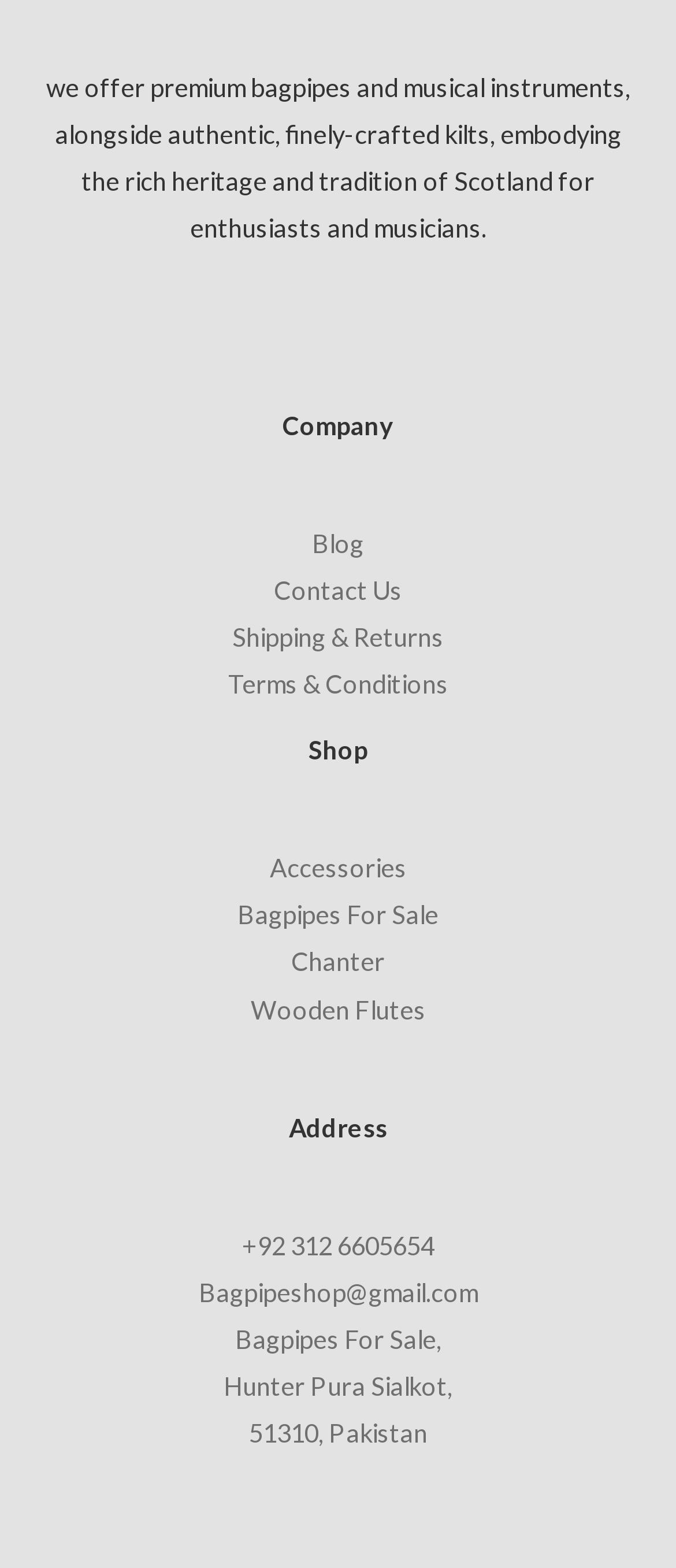Extract the bounding box for the UI element that matches this description: "Chanter".

[0.431, 0.604, 0.569, 0.623]